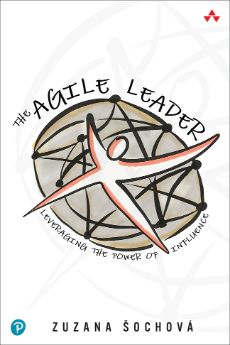Where is the author's name located on the book cover?
Please give a detailed and thorough answer to the question, covering all relevant points.

The caption states that the author's name, Zuzana Šochová, is displayed at the bottom of the book cover, which reinforces her authority on the subject of agile methodologies and leadership practices.